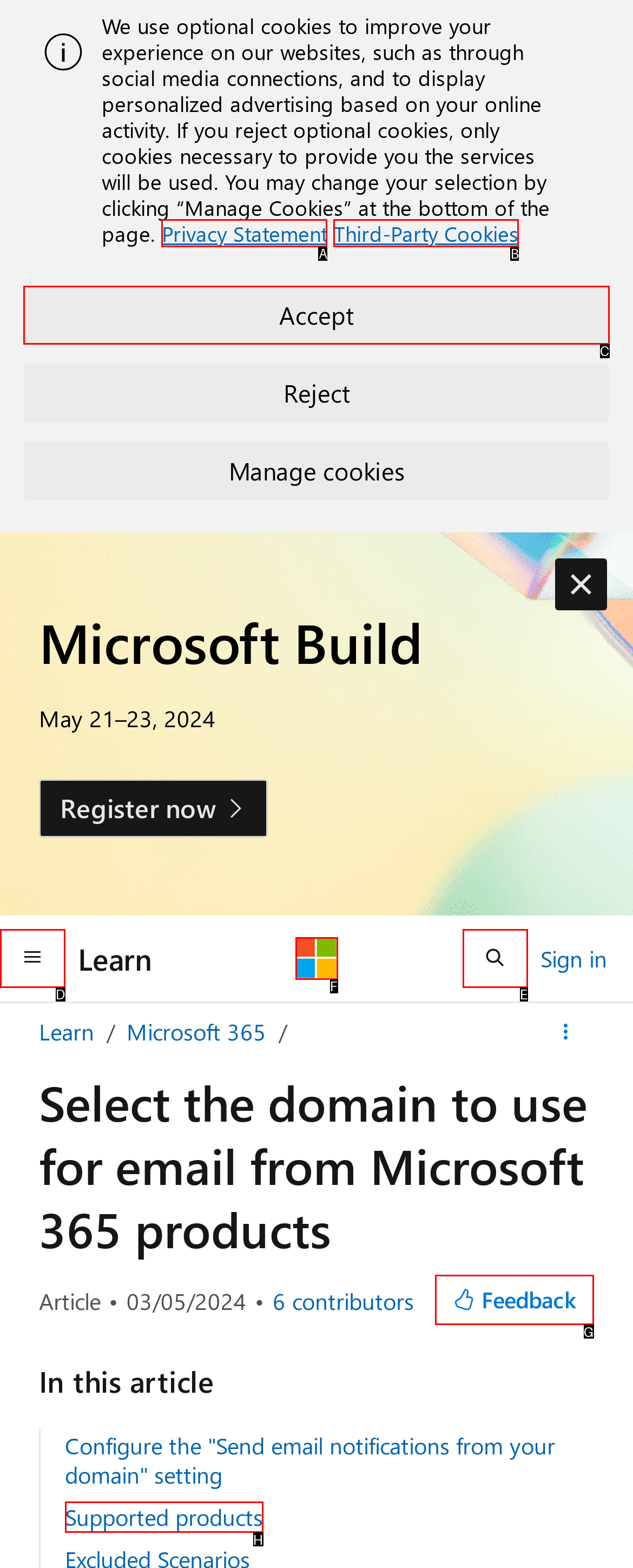Choose the HTML element to click for this instruction: Provide feedback Answer with the letter of the correct choice from the given options.

G